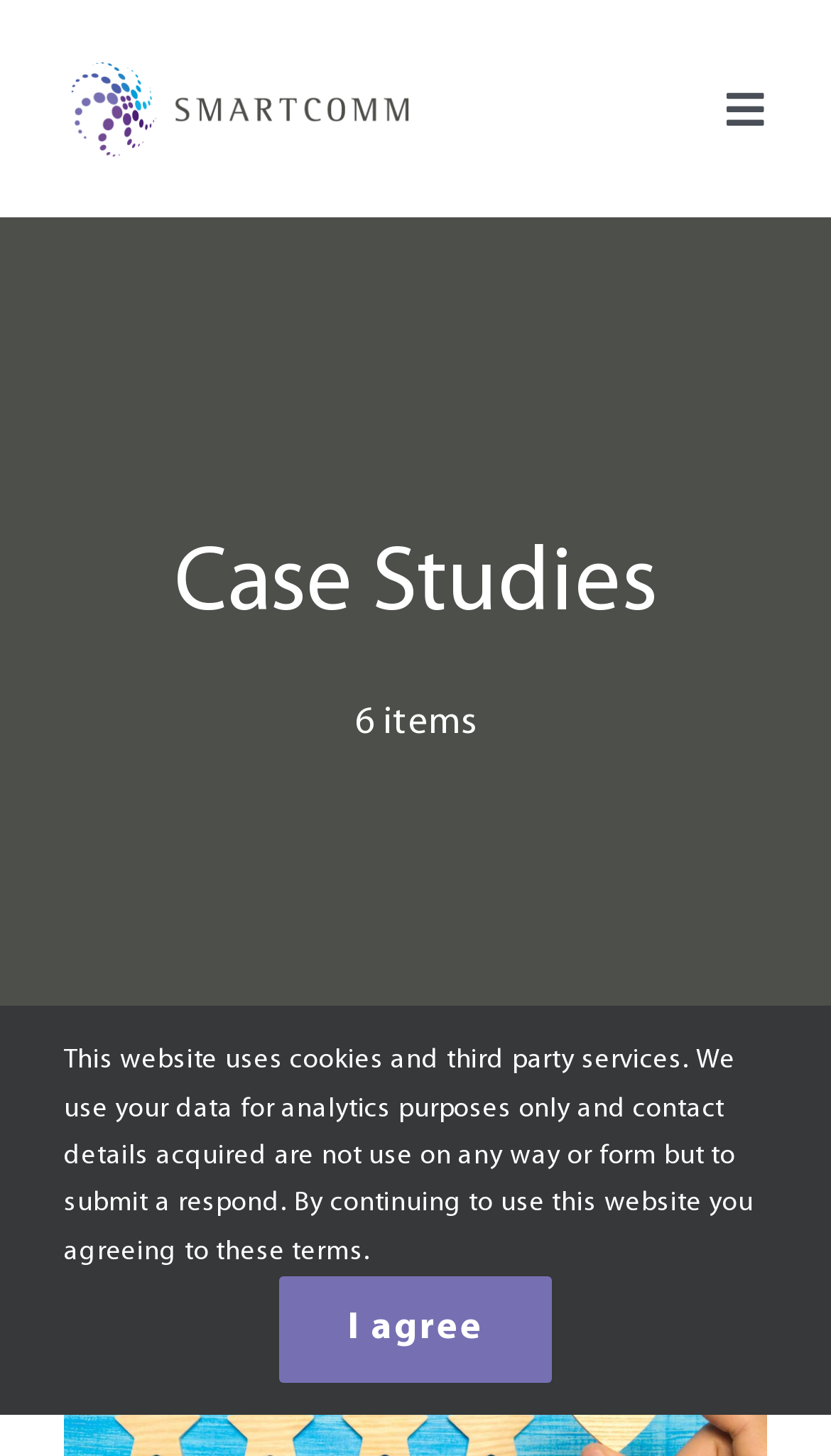Find the bounding box coordinates of the clickable region needed to perform the following instruction: "Toggle the navigation menu". The coordinates should be provided as four float numbers between 0 and 1, i.e., [left, top, right, bottom].

[0.821, 0.042, 0.923, 0.107]